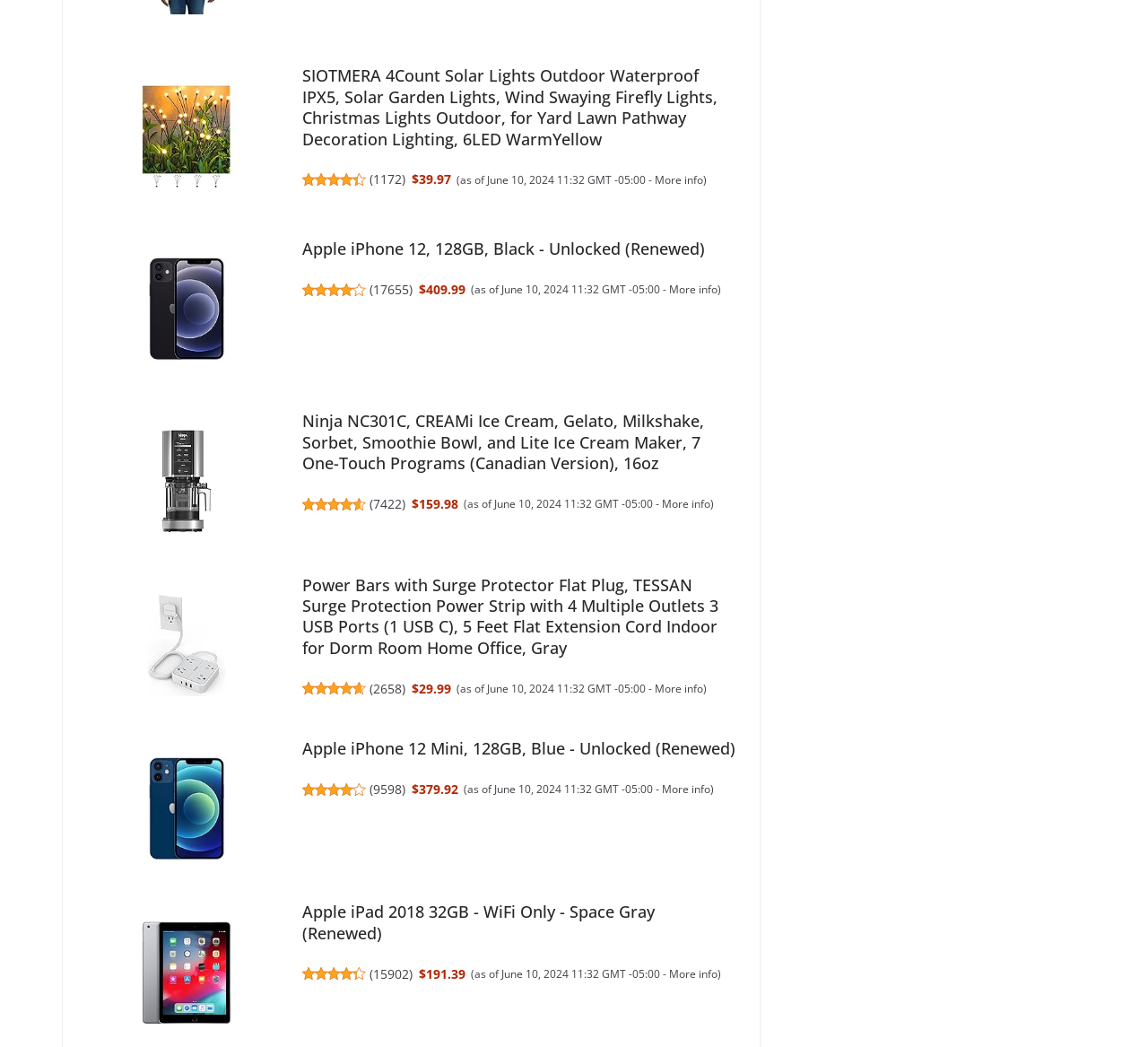Identify and provide the bounding box for the element described by: "Best VR/MR news".

None